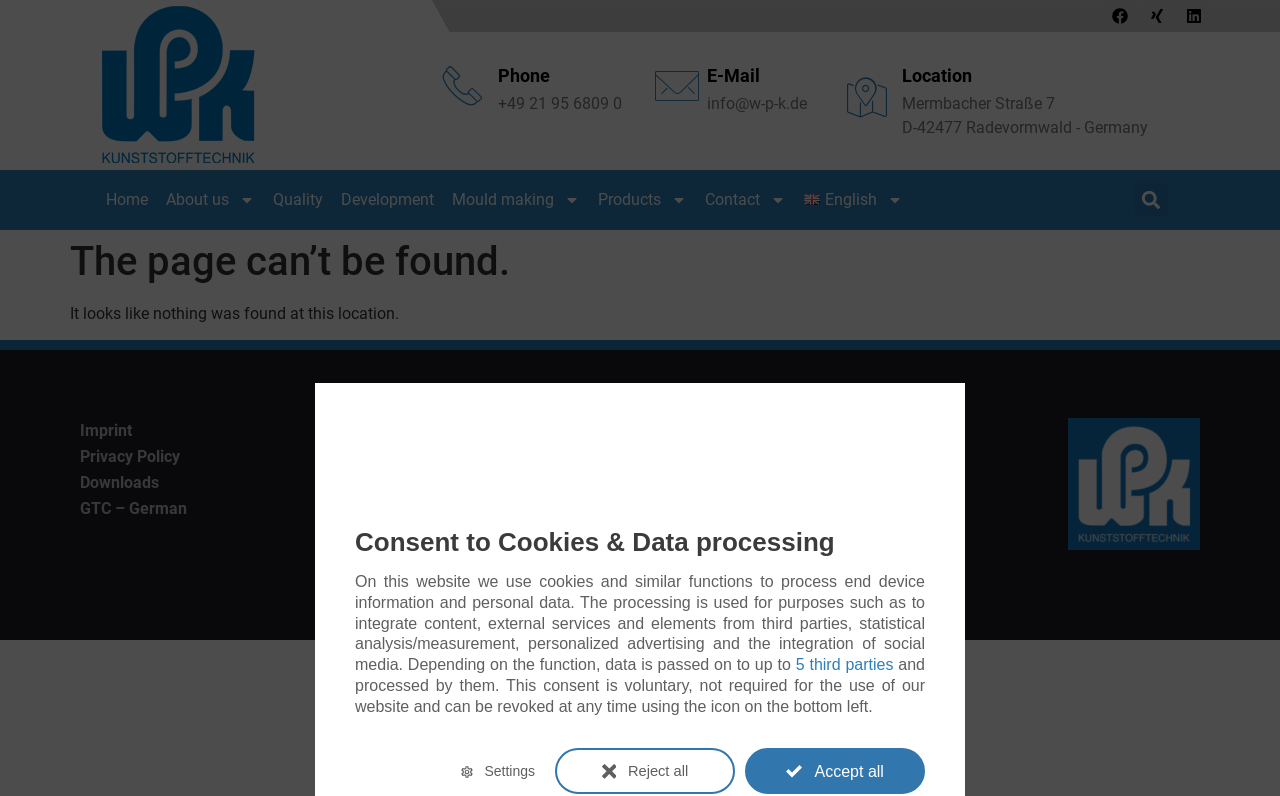Determine the bounding box coordinates for the UI element with the following description: "About us". The coordinates should be four float numbers between 0 and 1, represented as [left, top, right, bottom].

[0.123, 0.238, 0.207, 0.263]